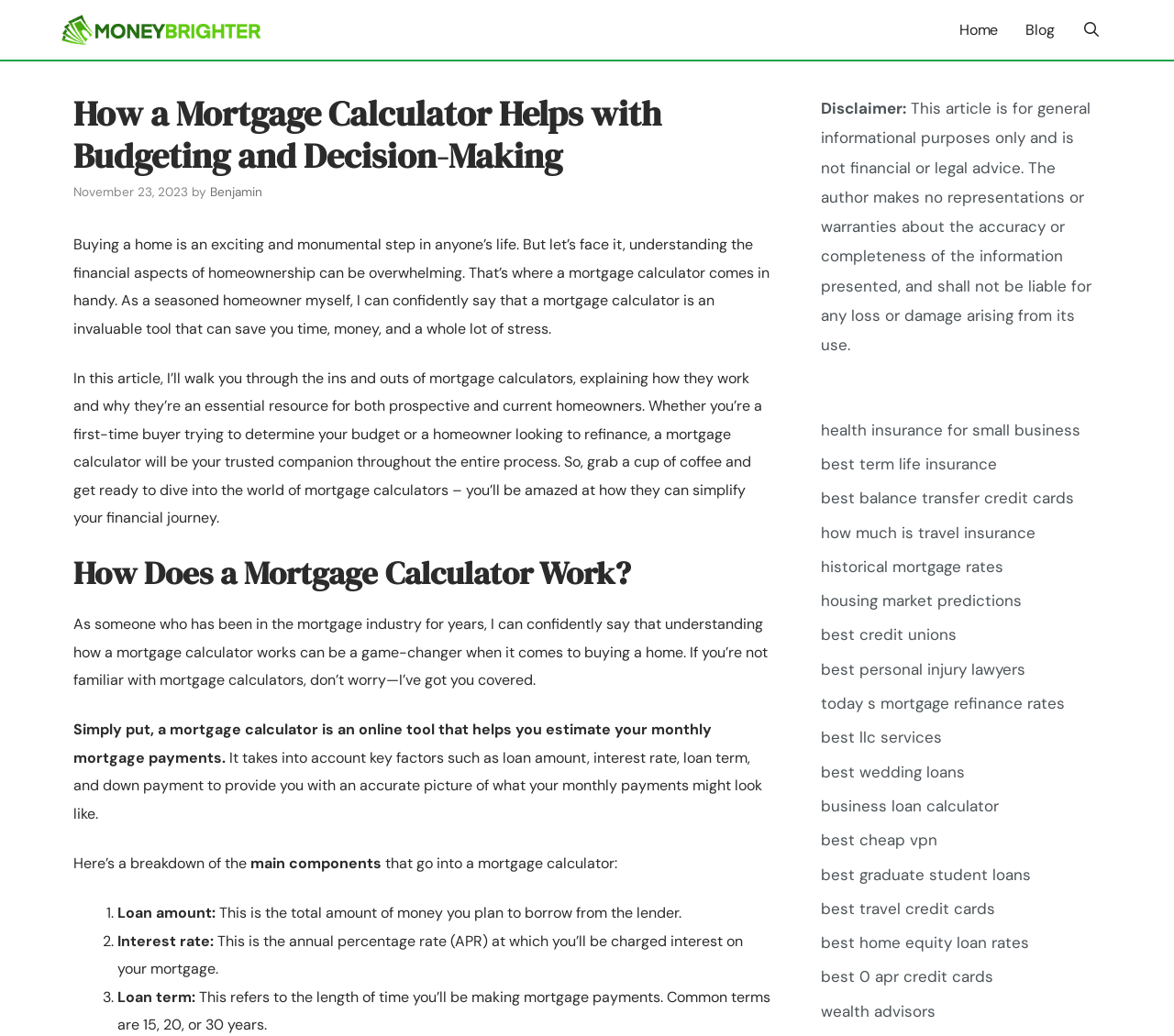Please find the bounding box for the UI element described by: "how much is travel insurance".

[0.699, 0.504, 0.882, 0.524]